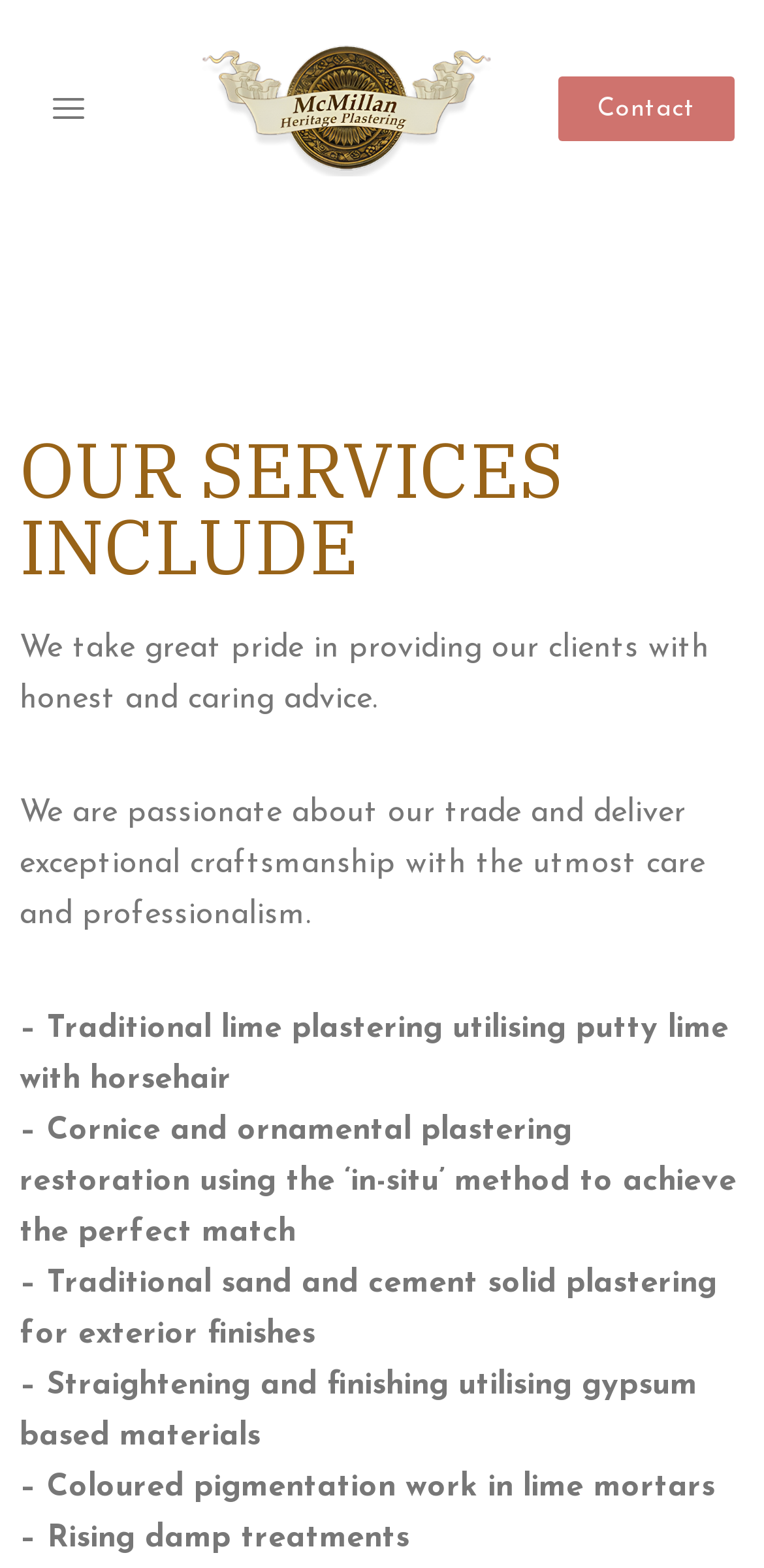Provide the bounding box coordinates of the HTML element described by the text: "Contact".

[0.731, 0.048, 0.962, 0.09]